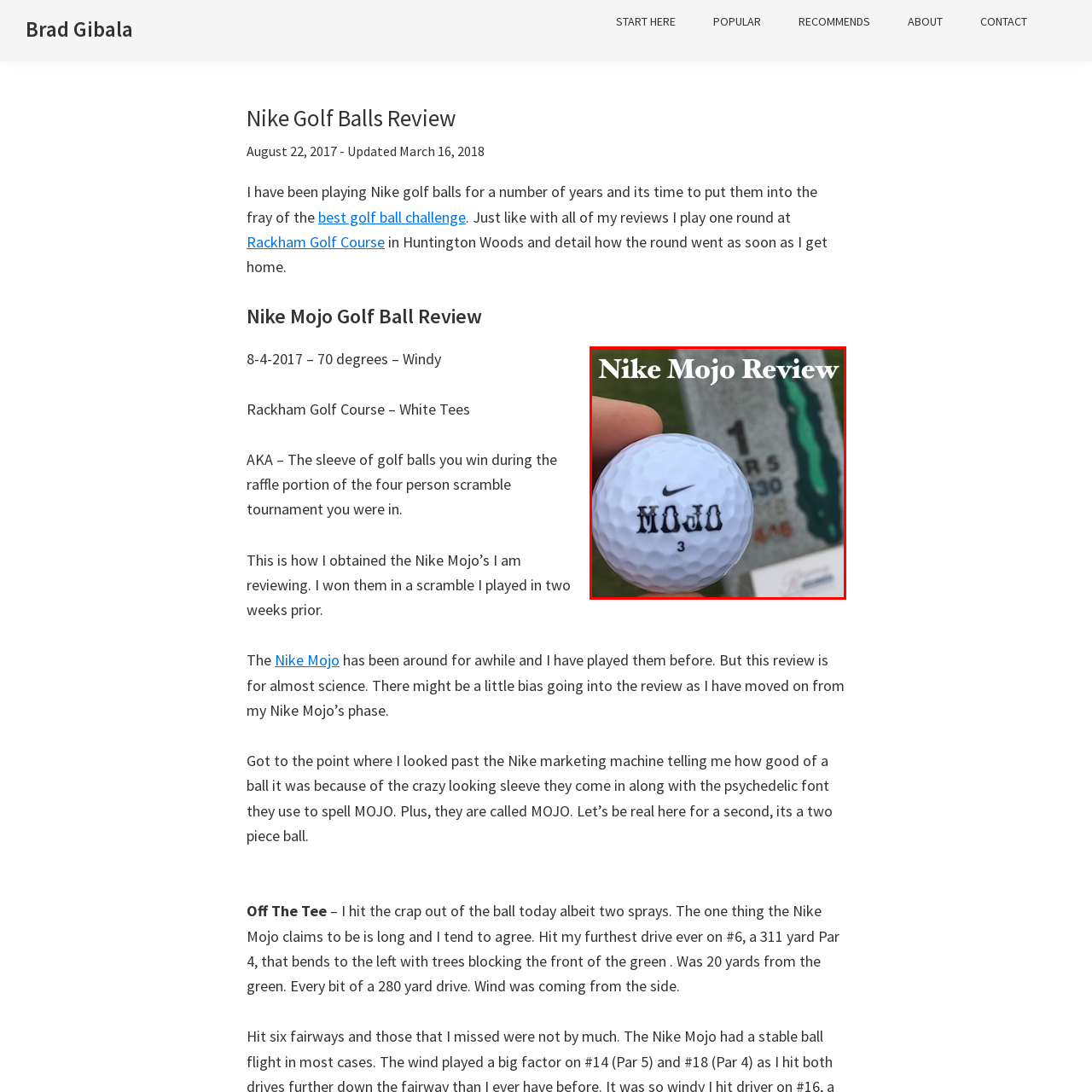What is the name of the golf ball?
Check the image inside the red bounding box and provide your answer in a single word or short phrase.

Nike Mojo